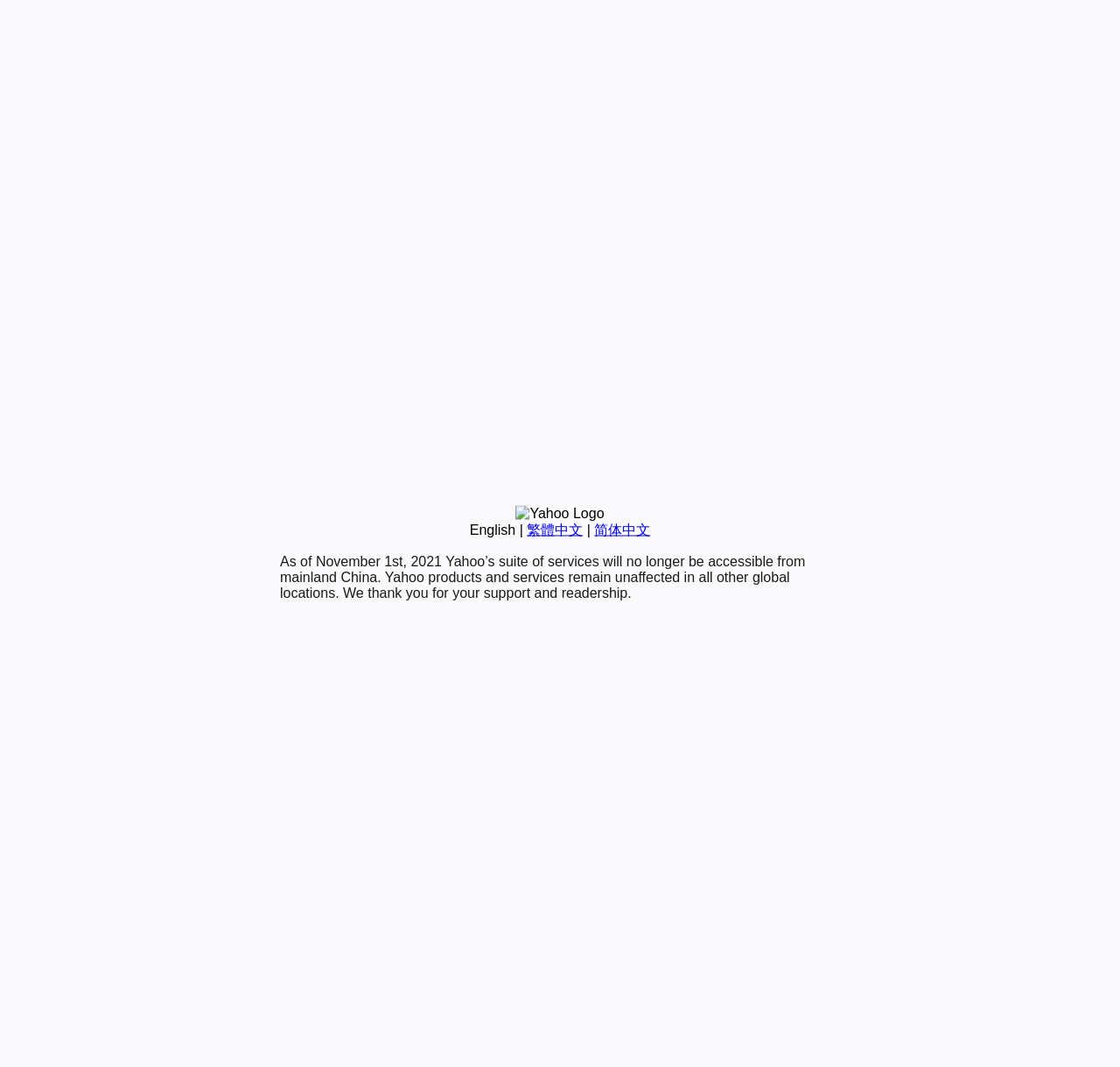From the screenshot, find the bounding box of the UI element matching this description: "繁體中文". Supply the bounding box coordinates in the form [left, top, right, bottom], each a float between 0 and 1.

[0.47, 0.489, 0.52, 0.503]